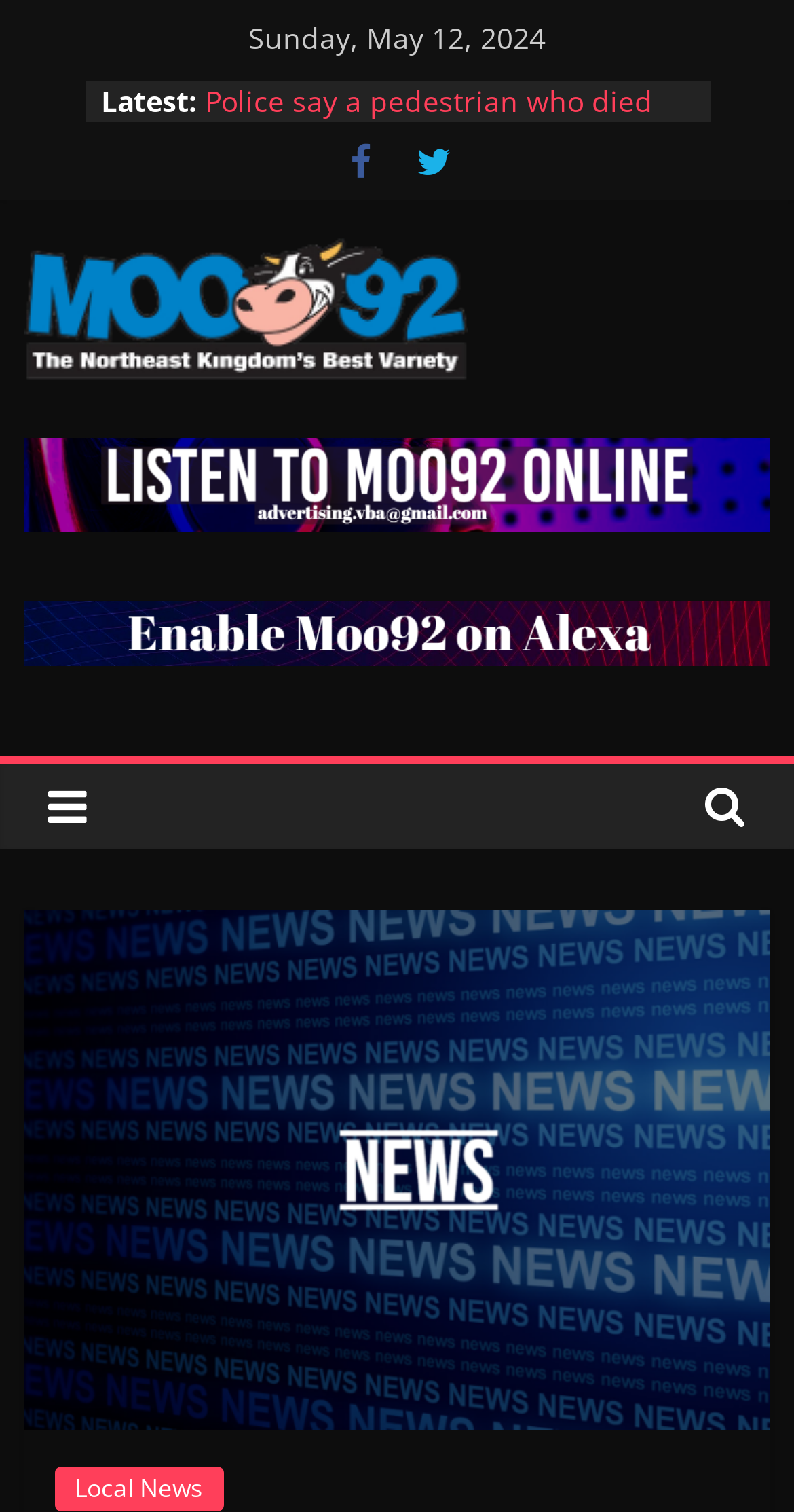What is the date of the latest news?
Could you give a comprehensive explanation in response to this question?

I found the date by looking at the top of the webpage, where it says 'Sunday, May 12, 2024' in a static text element.